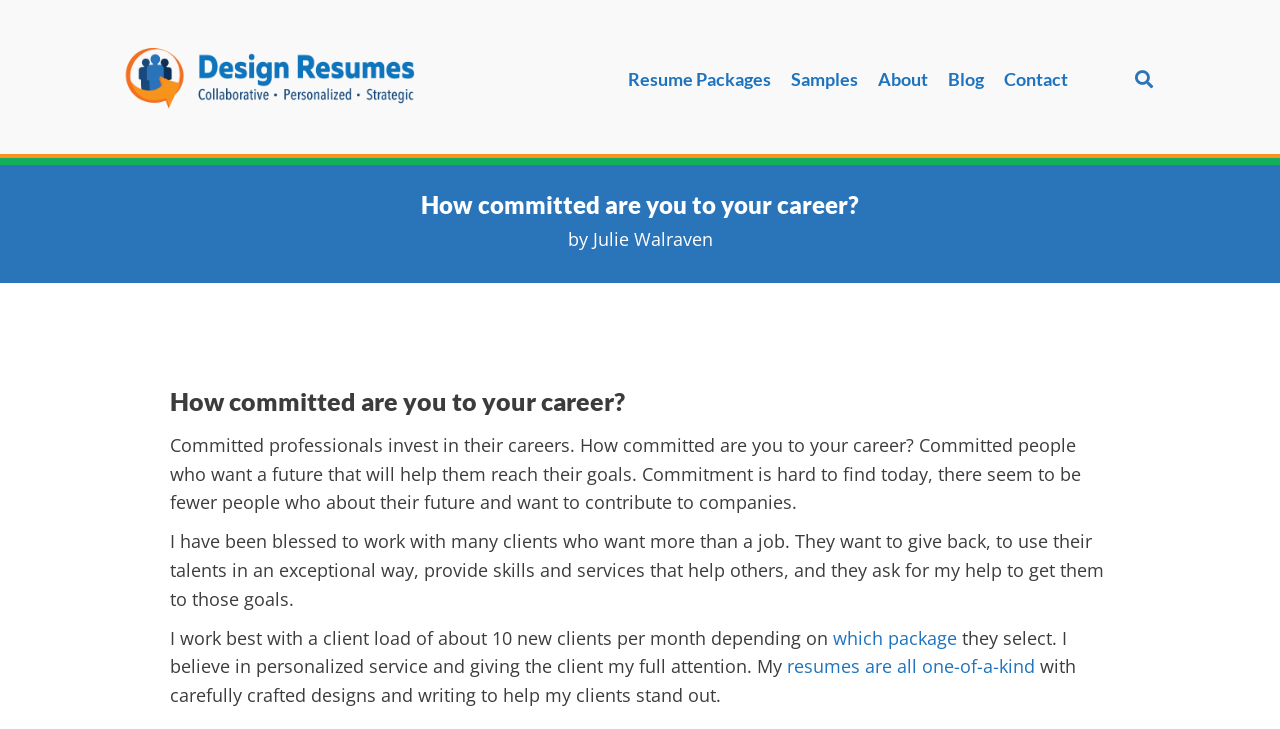Please find the bounding box coordinates of the clickable region needed to complete the following instruction: "Read more about Resume Packages". The bounding box coordinates must consist of four float numbers between 0 and 1, i.e., [left, top, right, bottom].

[0.483, 0.076, 0.61, 0.143]